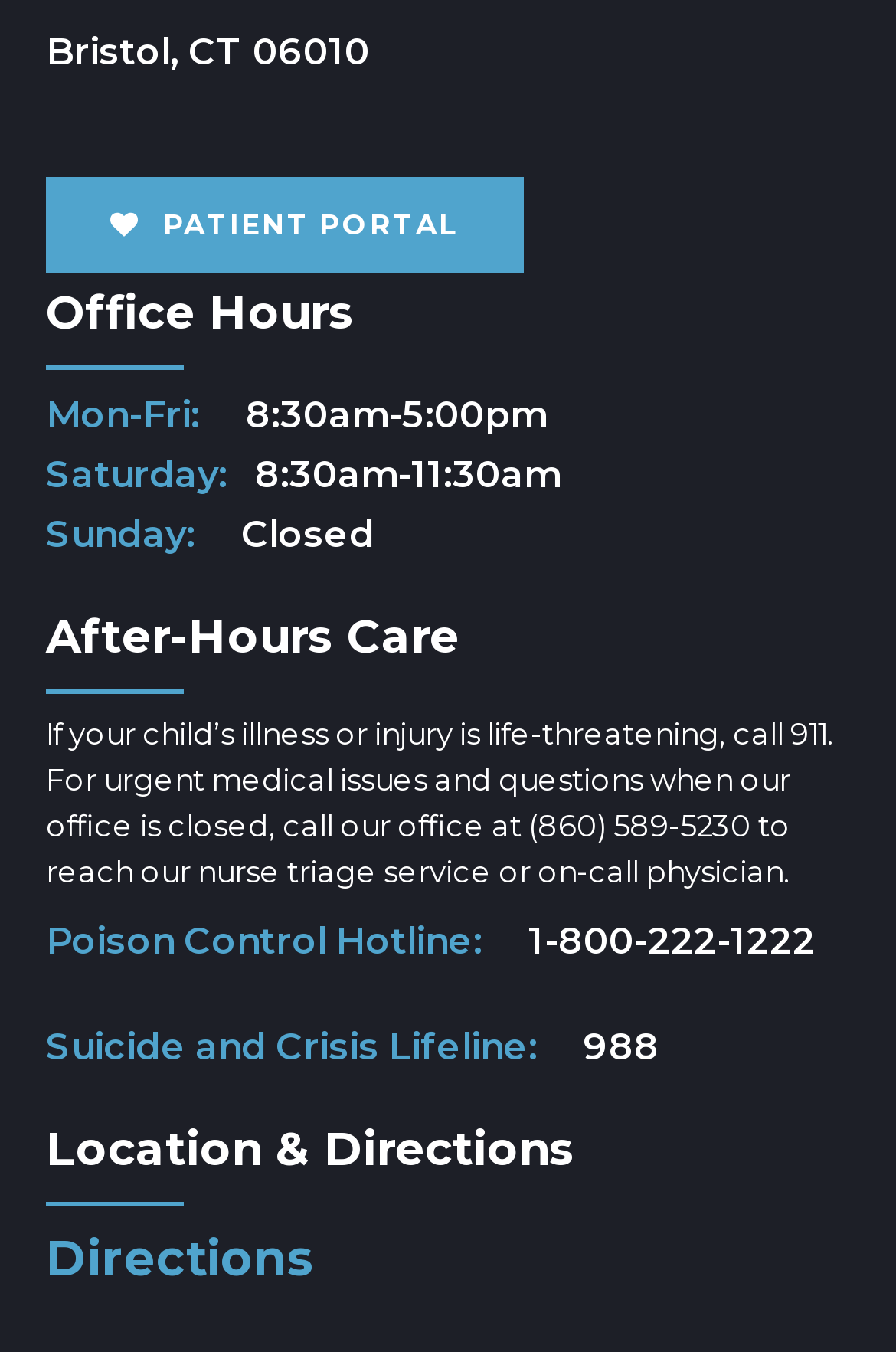Please find the bounding box for the following UI element description. Provide the coordinates in (top-left x, top-left y, bottom-right x, bottom-right y) format, with values between 0 and 1: aria-label="I want to refinance"

None